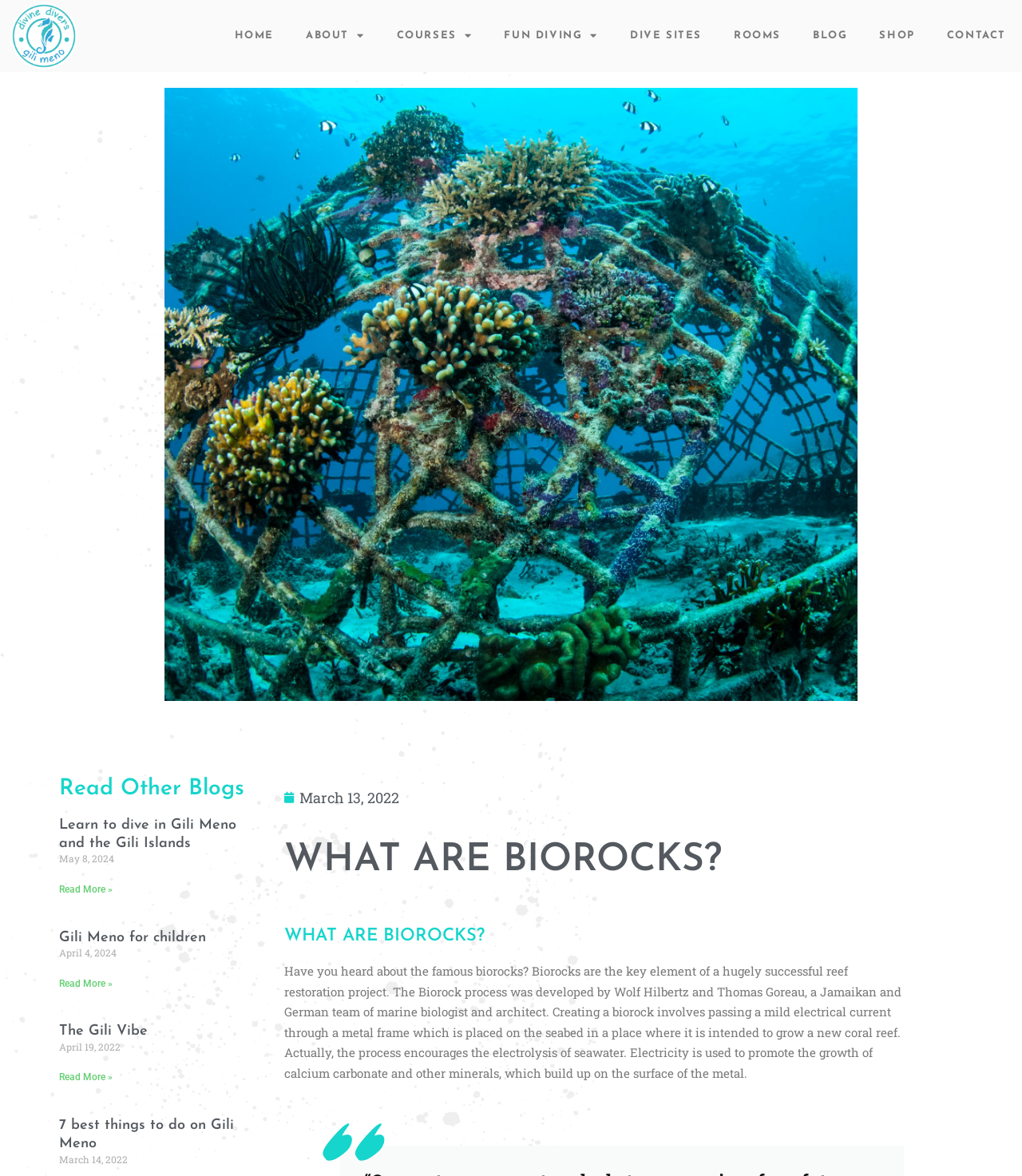What is the topic of the blog post 'Learn to dive in Gili Meno and the Gili Islands'?
From the image, respond with a single word or phrase.

Diving